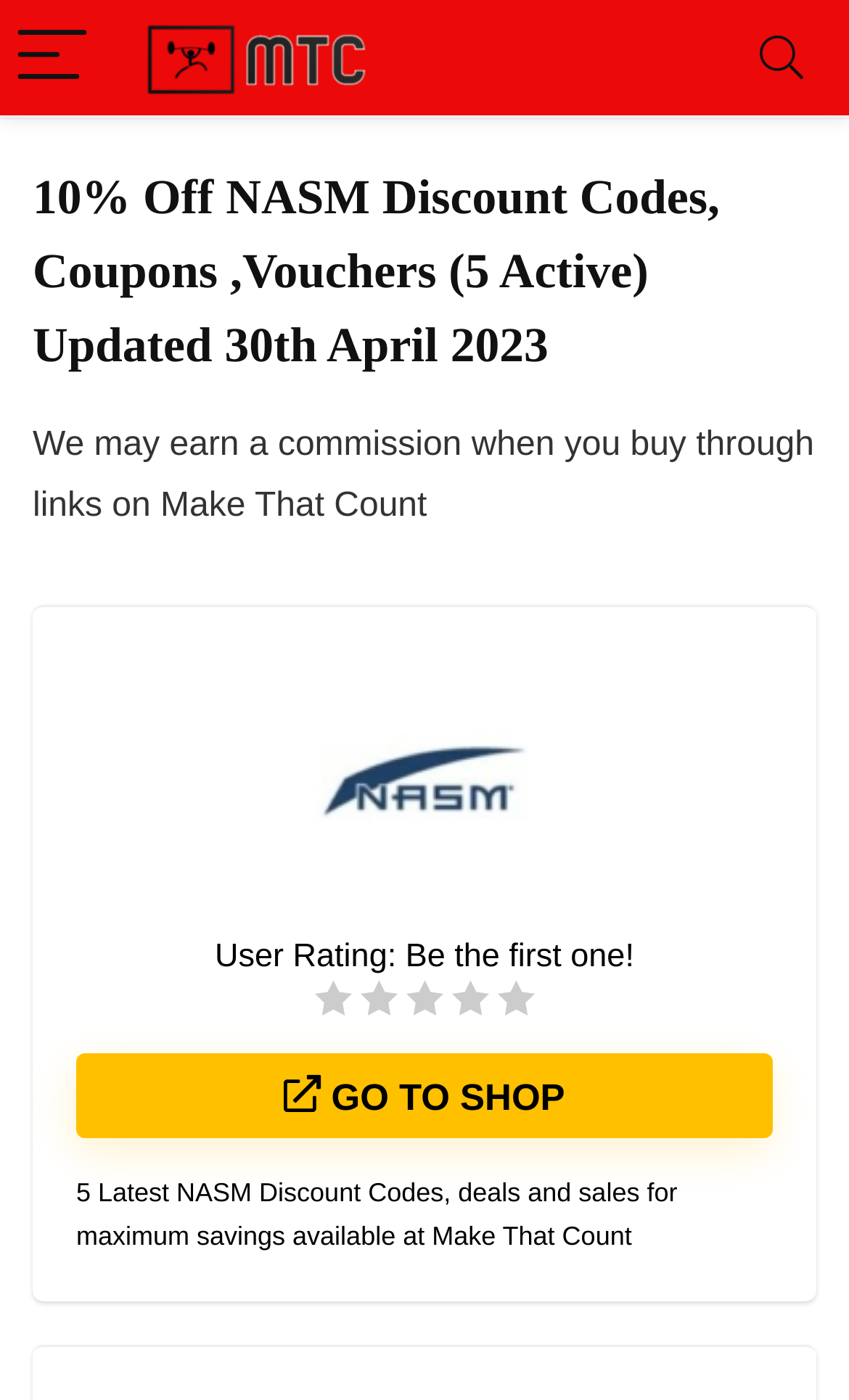Using the given description, provide the bounding box coordinates formatted as (top-left x, top-left y, bottom-right x, bottom-right y), with all values being floating point numbers between 0 and 1. Description: Industry News

None